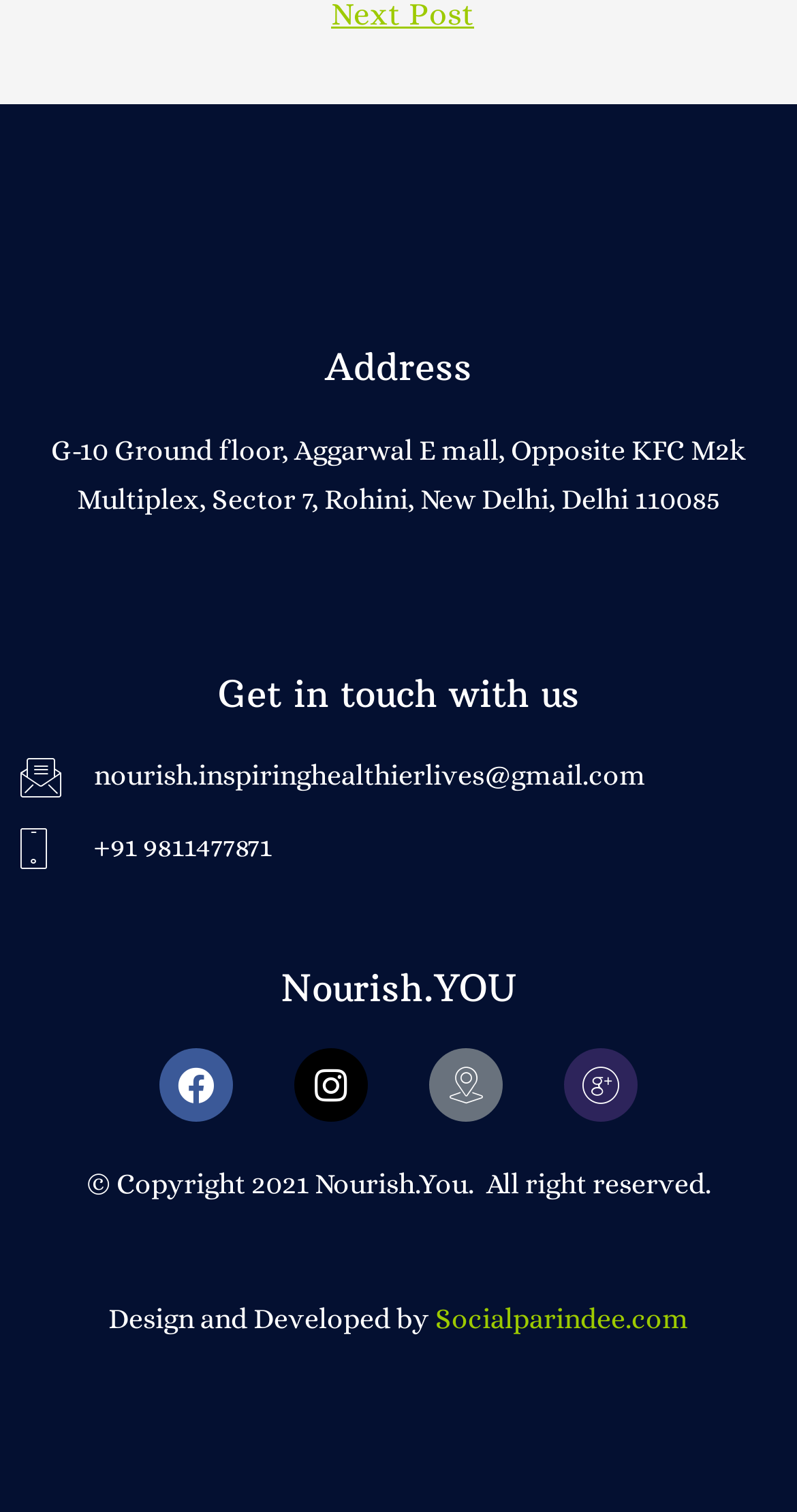Please find the bounding box for the UI component described as follows: "Hm-location-pointer".

[0.538, 0.694, 0.631, 0.742]